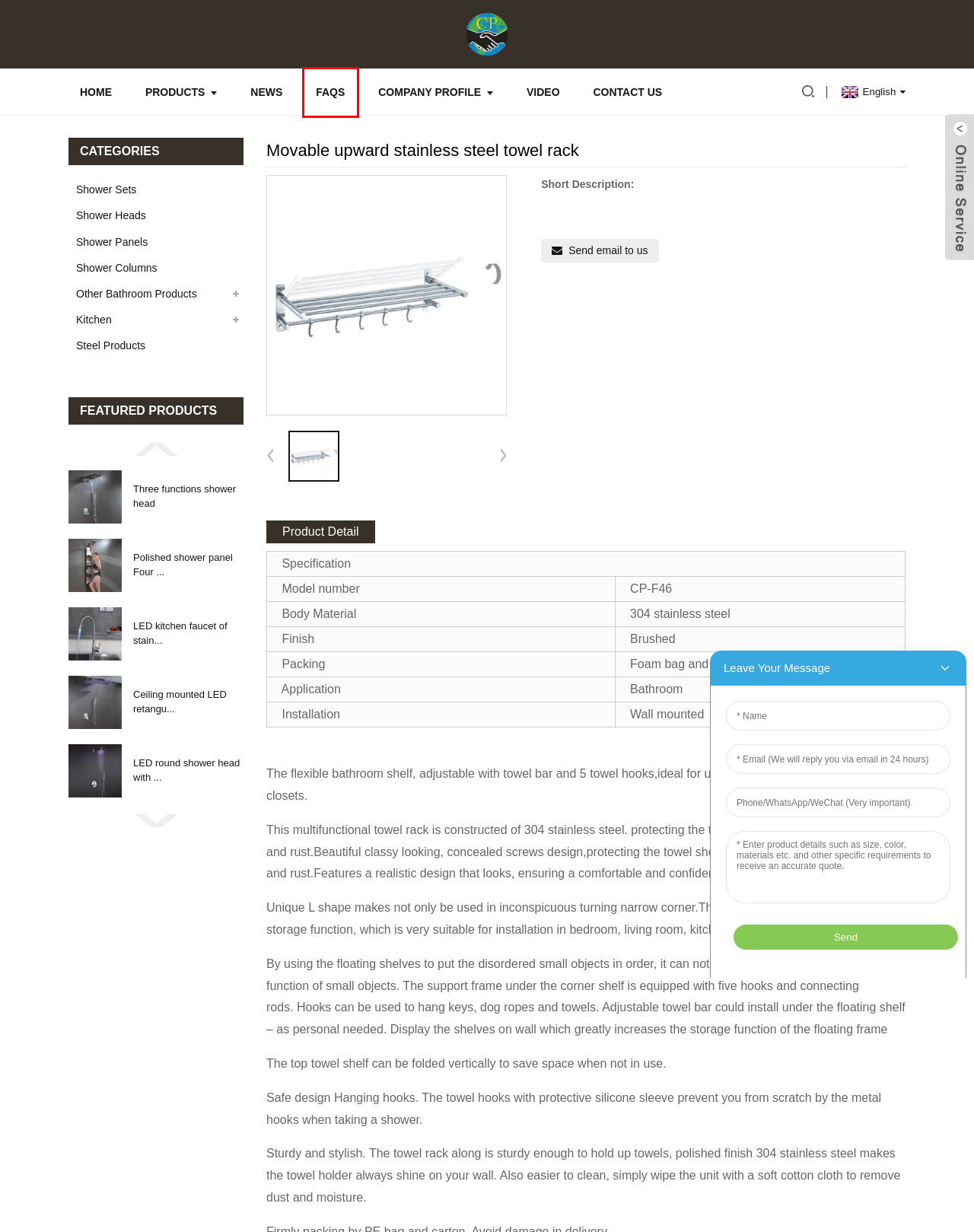Given a screenshot of a webpage with a red bounding box highlighting a UI element, determine which webpage description best matches the new webpage that appears after clicking the highlighted element. Here are the candidates:
A. Contact Us - Foshan Chengpai Sanitary Ware Co., Ltd.'
B. shower panels Factory | China shower panels Manufacturers and Suppliers
C. China LED kitchen faucet of stainless steel manufacturers and suppliers | Chengpai
D. shower heads Factory | China shower heads Manufacturers and Suppliers
E. China Three functions shower head manufacturers and suppliers | Chengpai
F. FAQs - Foshan Chengpai Sanitary Ware Co., Ltd.'
G. Kitchen Factory | China Kitchen Manufacturers and Suppliers
H. Steel products Factory | China Steel products Manufacturers and Suppliers

F